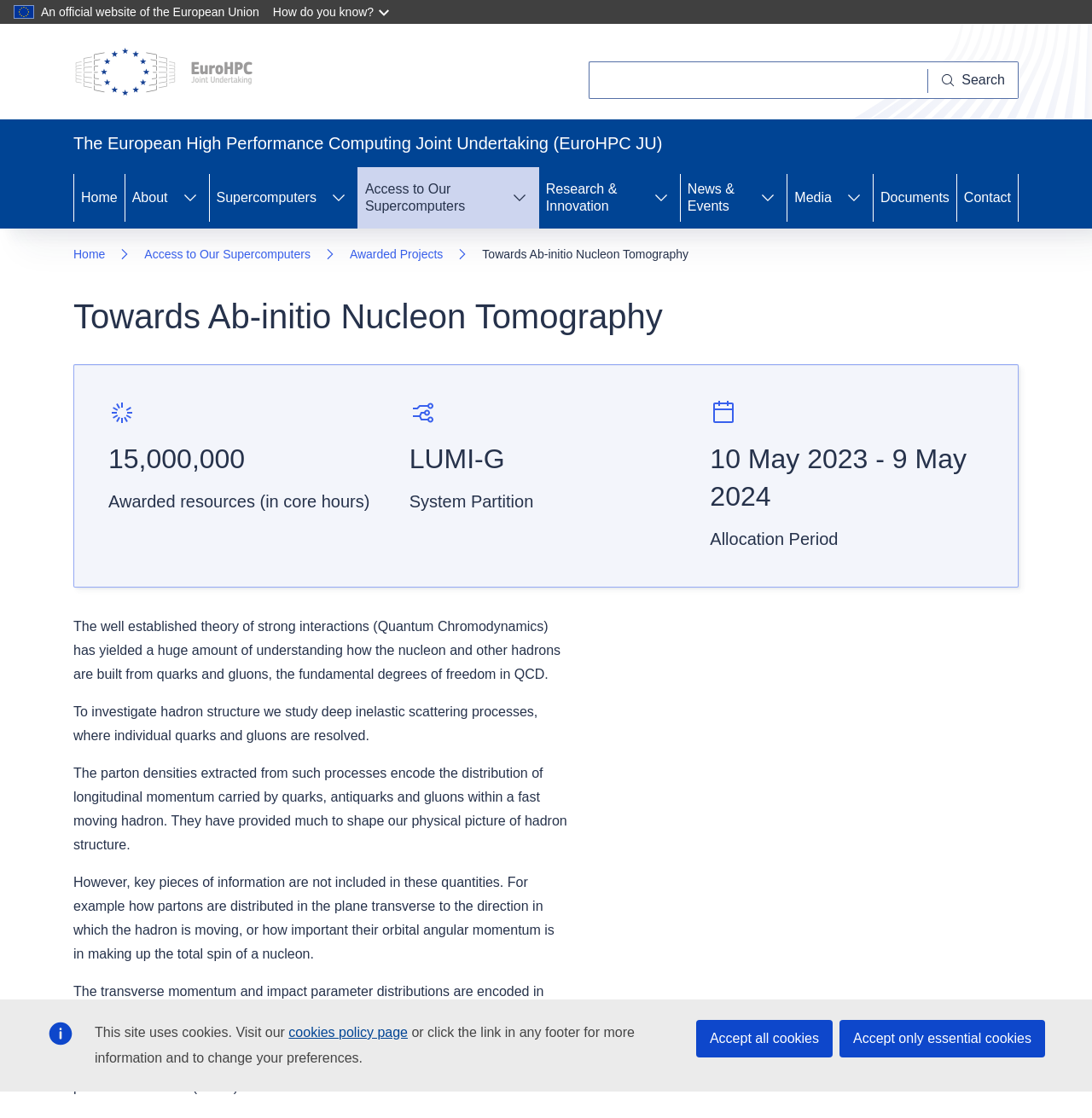Locate the bounding box coordinates of the element I should click to achieve the following instruction: "Access Supercomputers".

[0.192, 0.15, 0.293, 0.204]